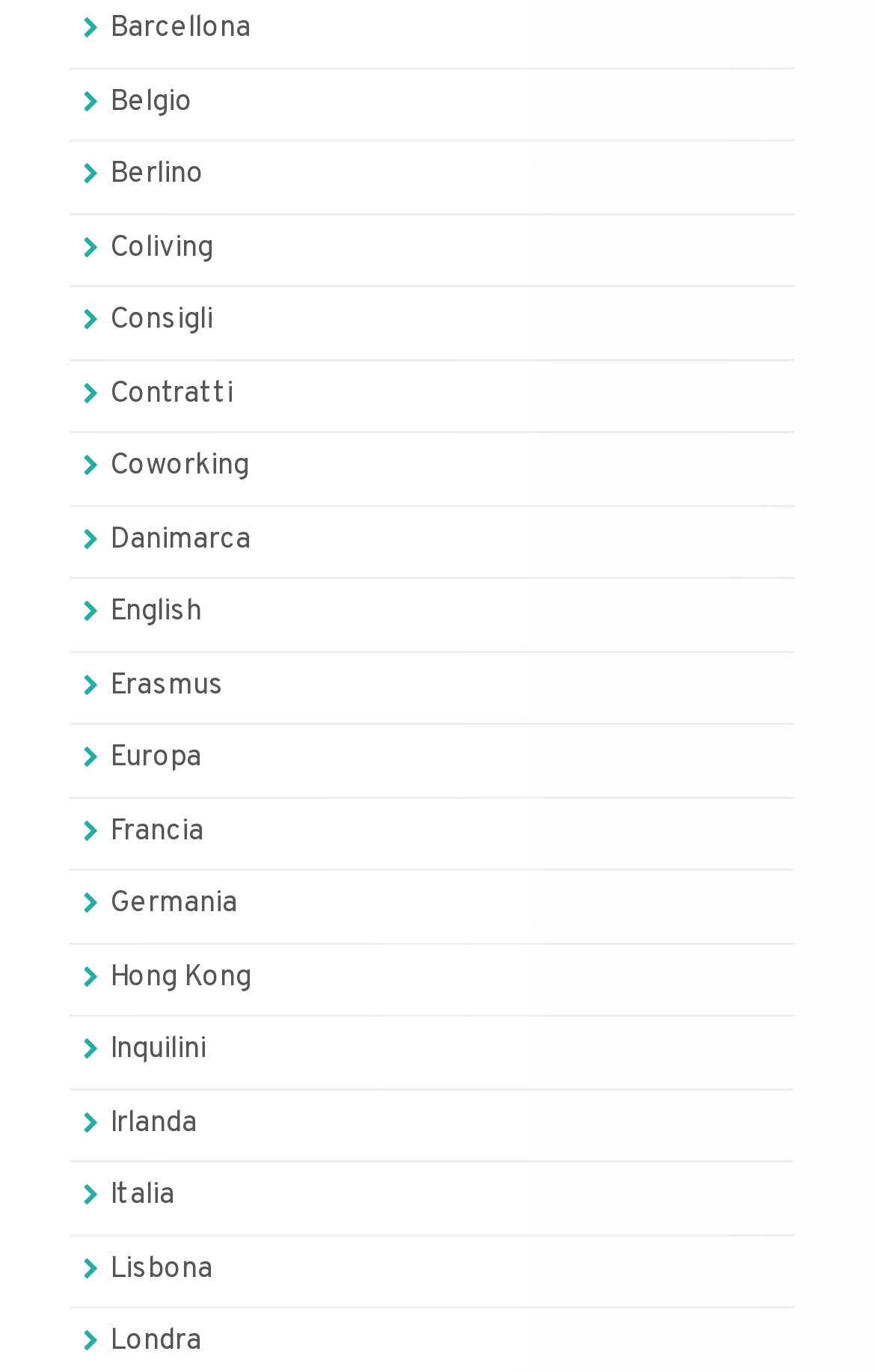Provide the bounding box coordinates, formatted as (top-left x, top-left y, bottom-right x, bottom-right y), with all values being floating point numbers between 0 and 1. Identify the bounding box of the UI element that matches the description: Engity

None